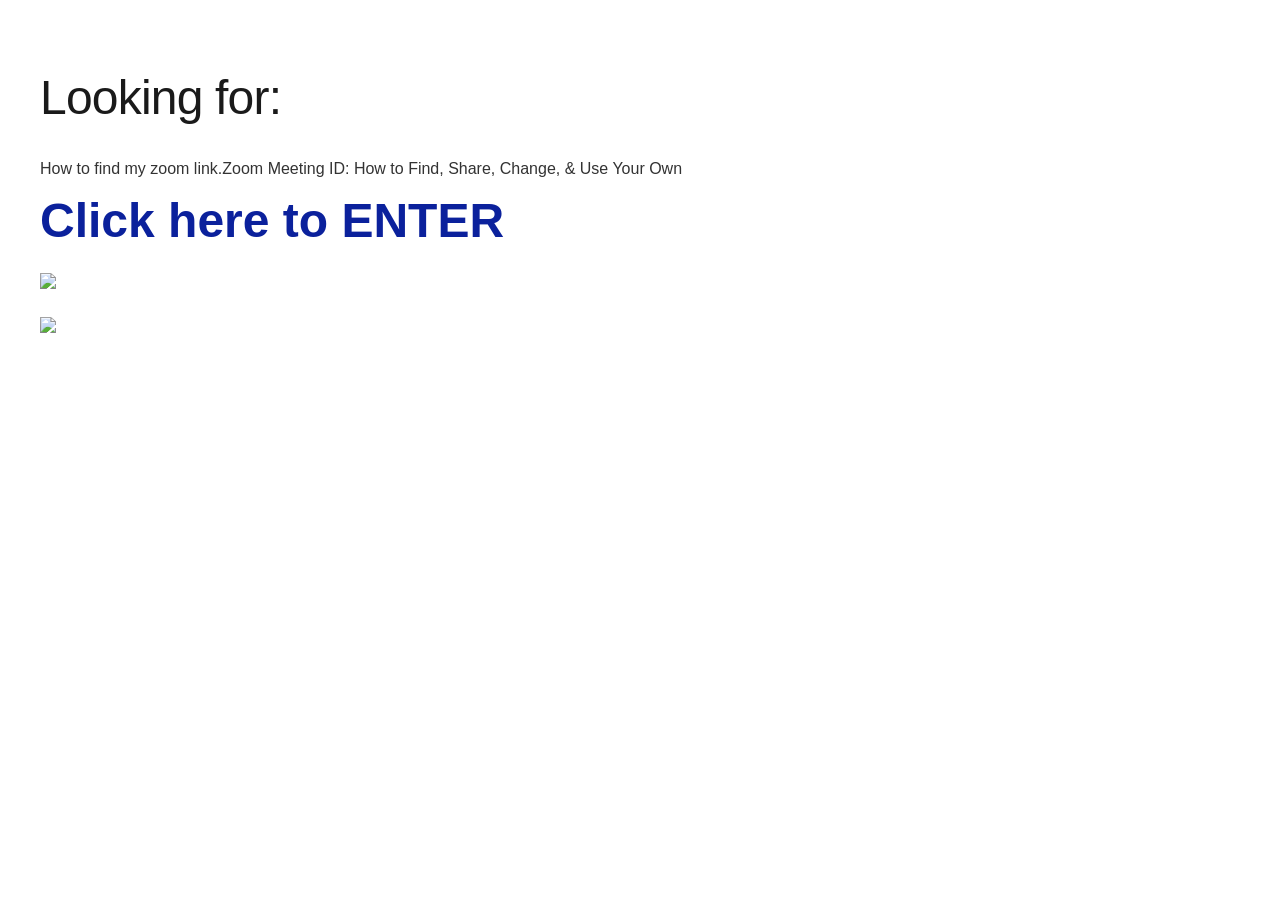Please provide the bounding box coordinates for the UI element as described: "Click here to ENTER". The coordinates must be four floats between 0 and 1, represented as [left, top, right, bottom].

[0.031, 0.242, 0.394, 0.26]